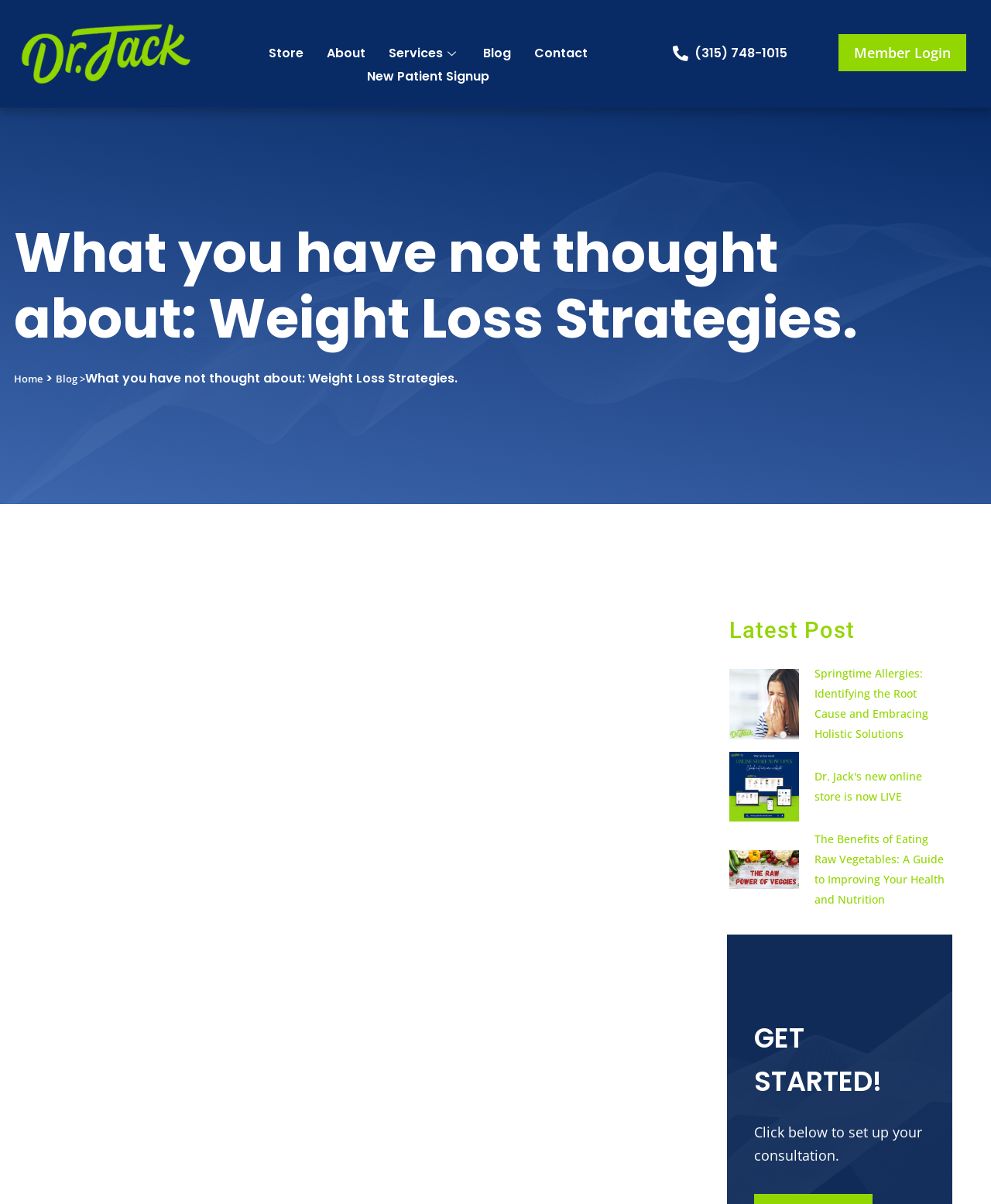Determine the bounding box coordinates of the region to click in order to accomplish the following instruction: "Go to the Store". Provide the coordinates as four float numbers between 0 and 1, specifically [left, top, right, bottom].

[0.259, 0.035, 0.318, 0.054]